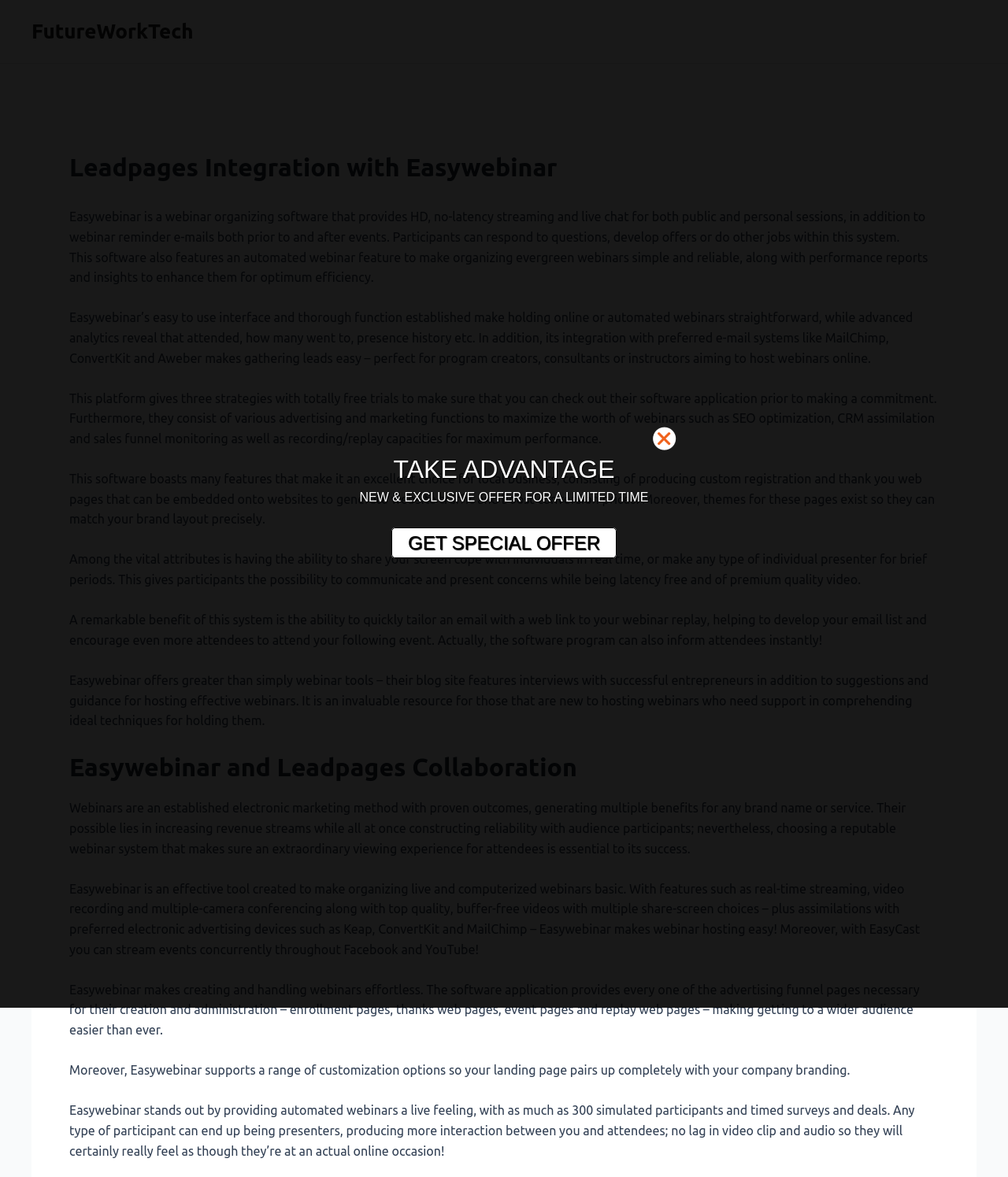Please answer the following question as detailed as possible based on the image: 
What is the purpose of Easywebinar's blog?

According to the webpage, Easywebinar's blog features interviews with successful entrepreneurs in addition to tips and guidance for hosting effective webinars. It is an invaluable resource for those who are new to hosting webinars and need support in understanding best practices for holding them.